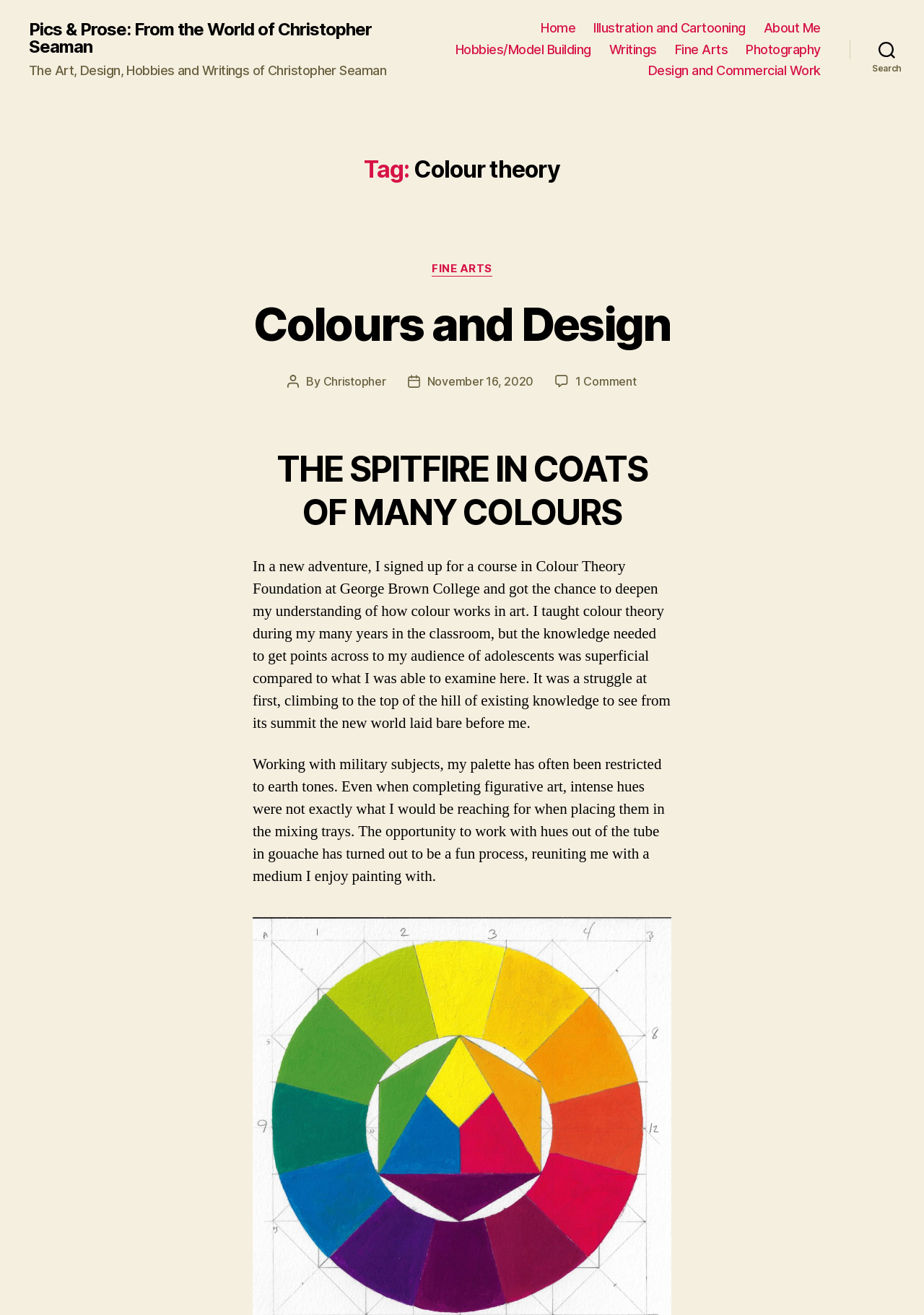What is the date of the post?
Please give a well-detailed answer to the question.

The date of the post is mentioned in the 'Post date' section, where it says 'November 16, 2020'.